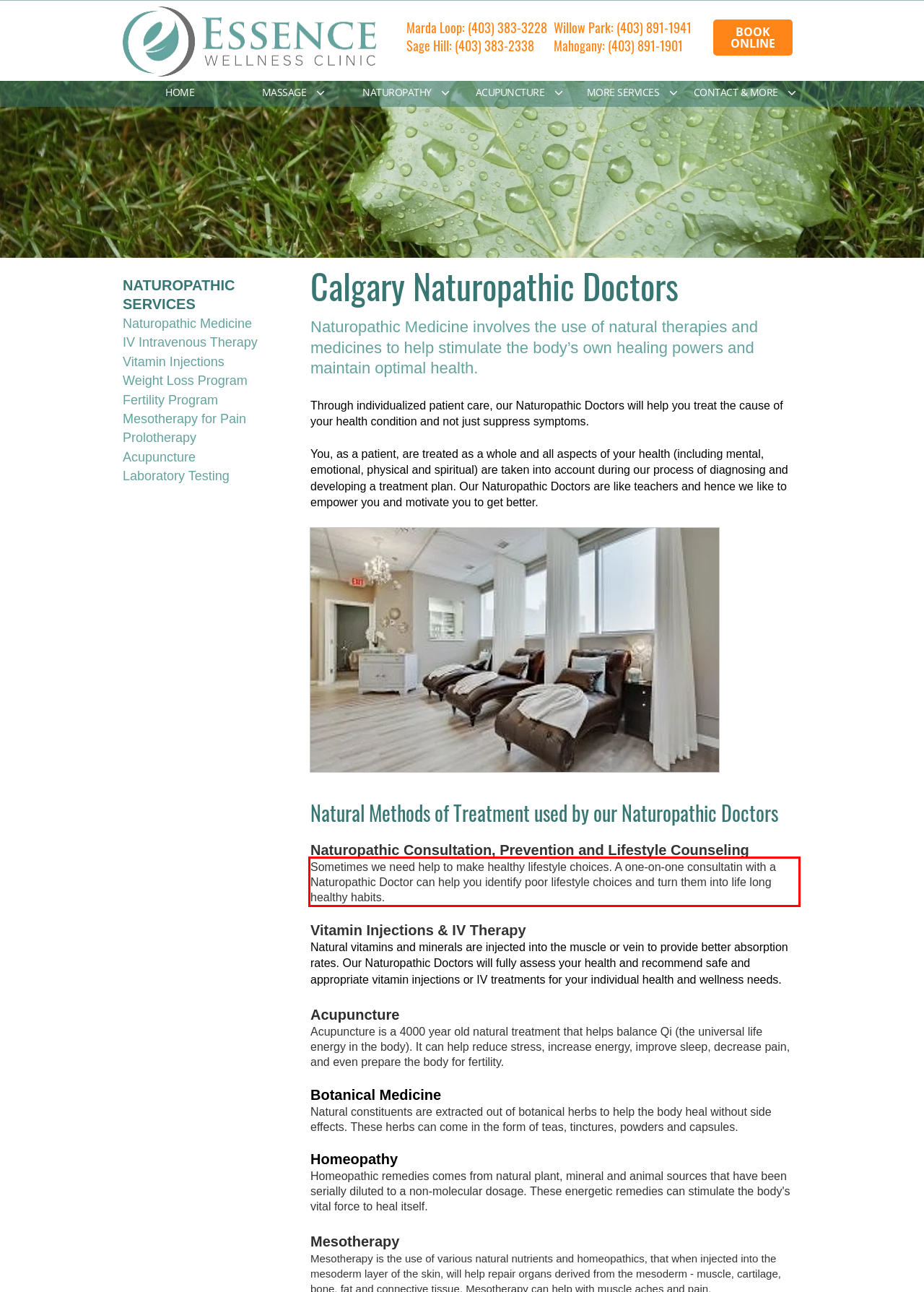Identify the text within the red bounding box on the webpage screenshot and generate the extracted text content.

Sometimes we need help to make healthy lifestyle choices. A one-on-one consultatin with a Naturopathic Doctor can help you identify poor lifestyle choices and turn them into life long healthy habits.